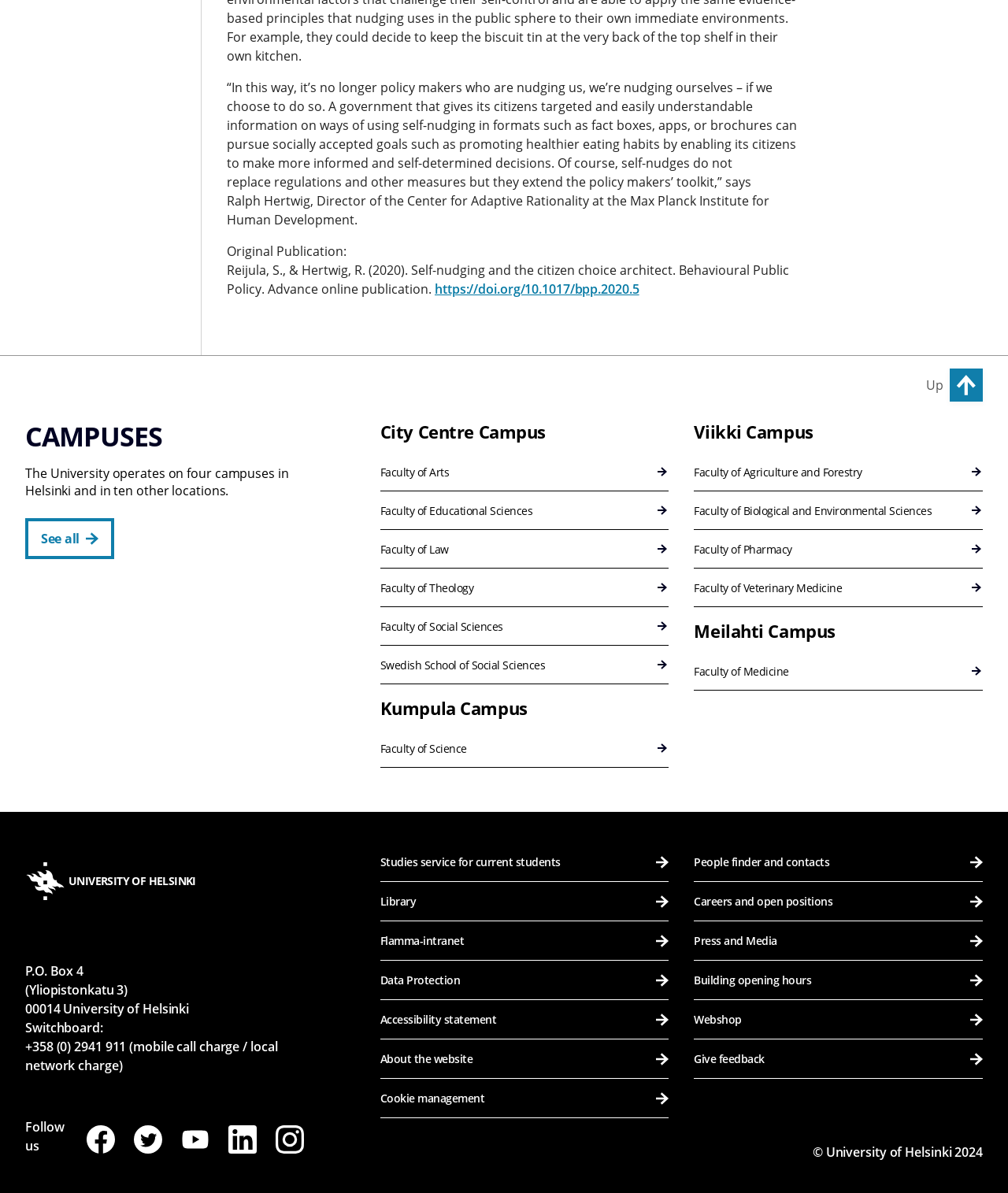Please provide the bounding box coordinates for the element that needs to be clicked to perform the following instruction: "Click the 'Up' button". The coordinates should be given as four float numbers between 0 and 1, i.e., [left, top, right, bottom].

[0.942, 0.309, 0.975, 0.337]